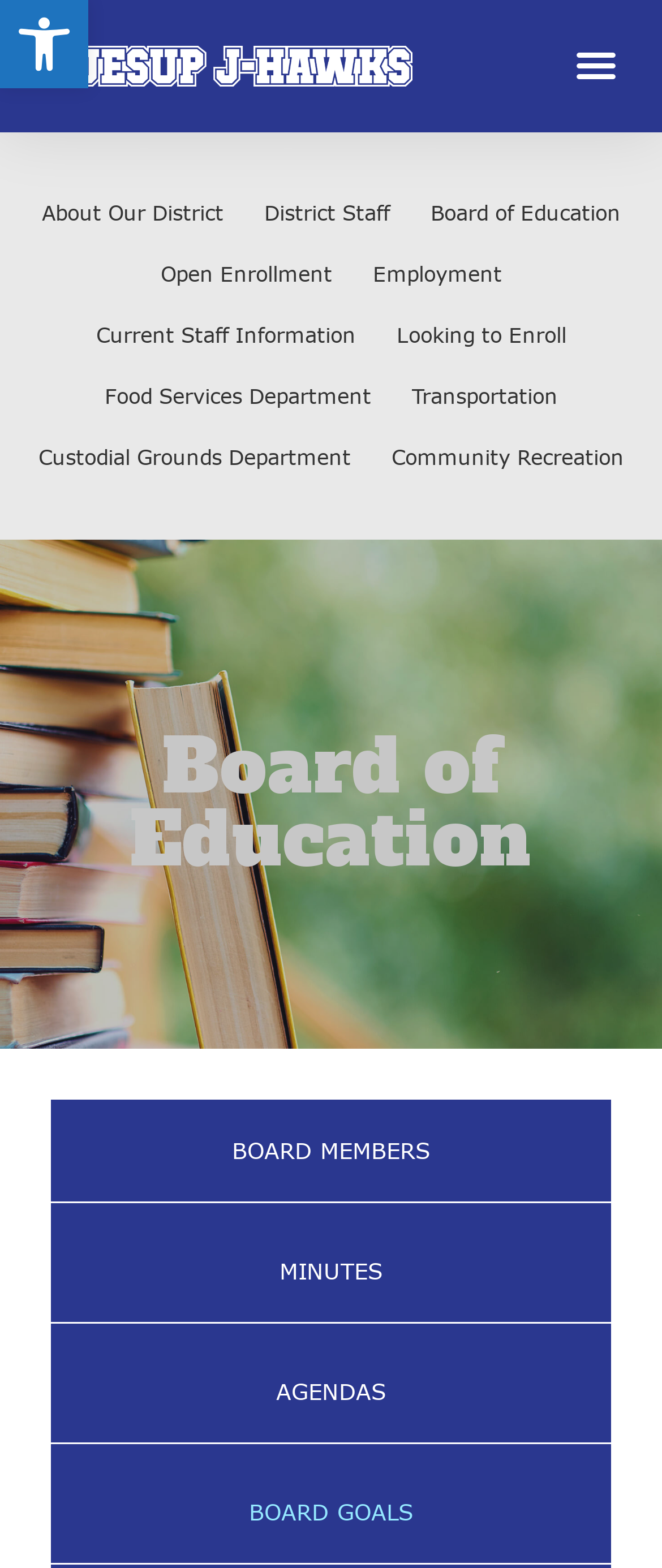Locate the bounding box coordinates of the clickable element to fulfill the following instruction: "Toggle menu". Provide the coordinates as four float numbers between 0 and 1 in the format [left, top, right, bottom].

[0.853, 0.022, 0.949, 0.062]